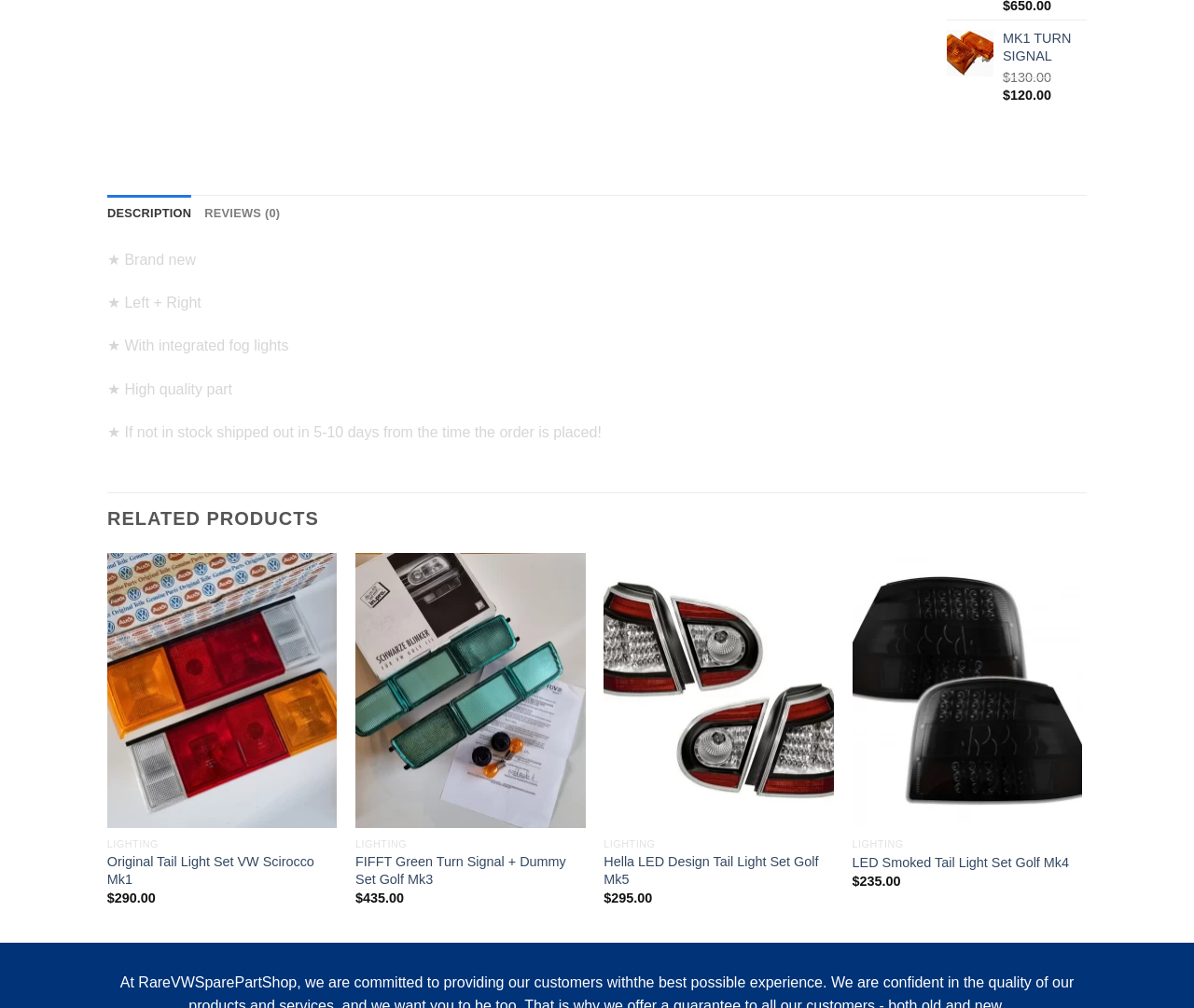Please determine the bounding box coordinates of the element's region to click for the following instruction: "Click on the 'QUICK VIEW' link".

[0.298, 0.823, 0.49, 0.854]